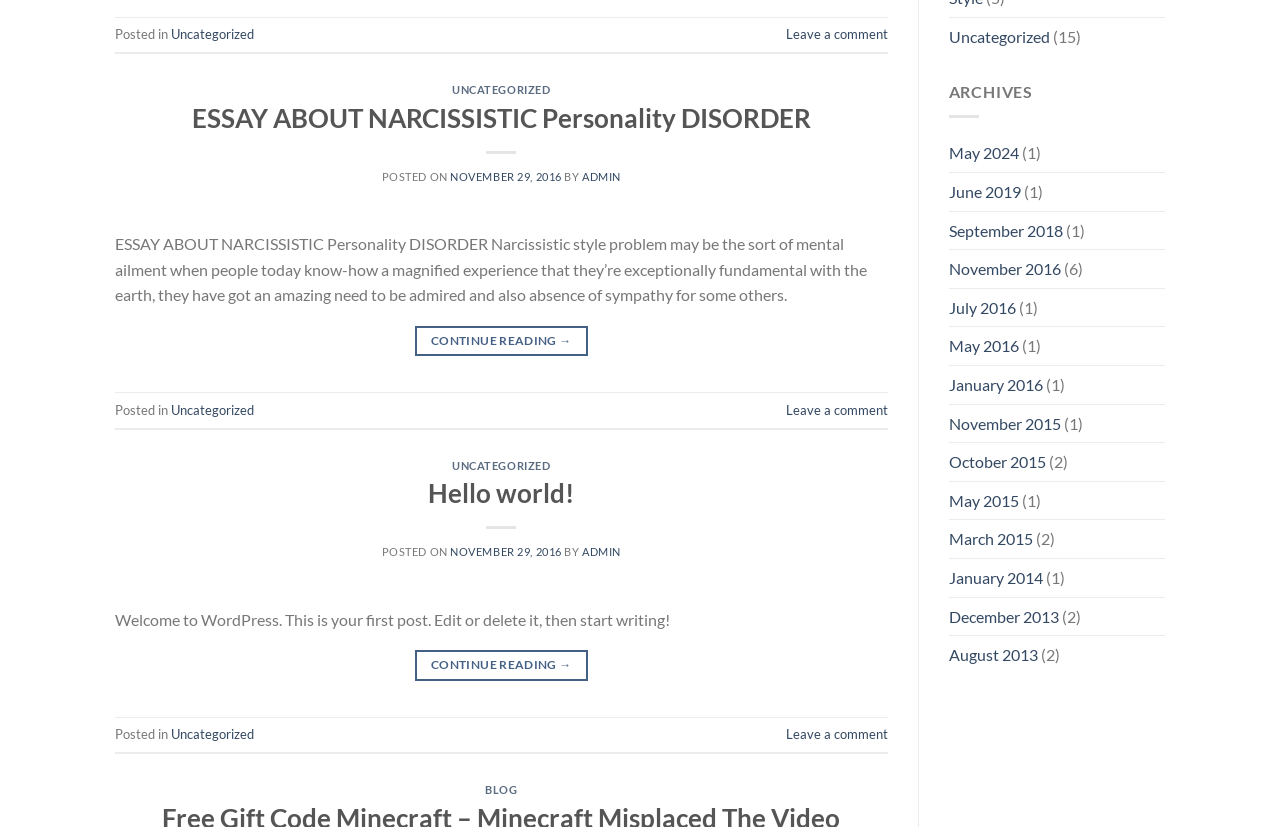Carefully observe the image and respond to the question with a detailed answer:
Who is the author of the first post?

The first post has a link 'ADMIN' next to the text 'BY' which indicates that the author of the post is 'ADMIN'.